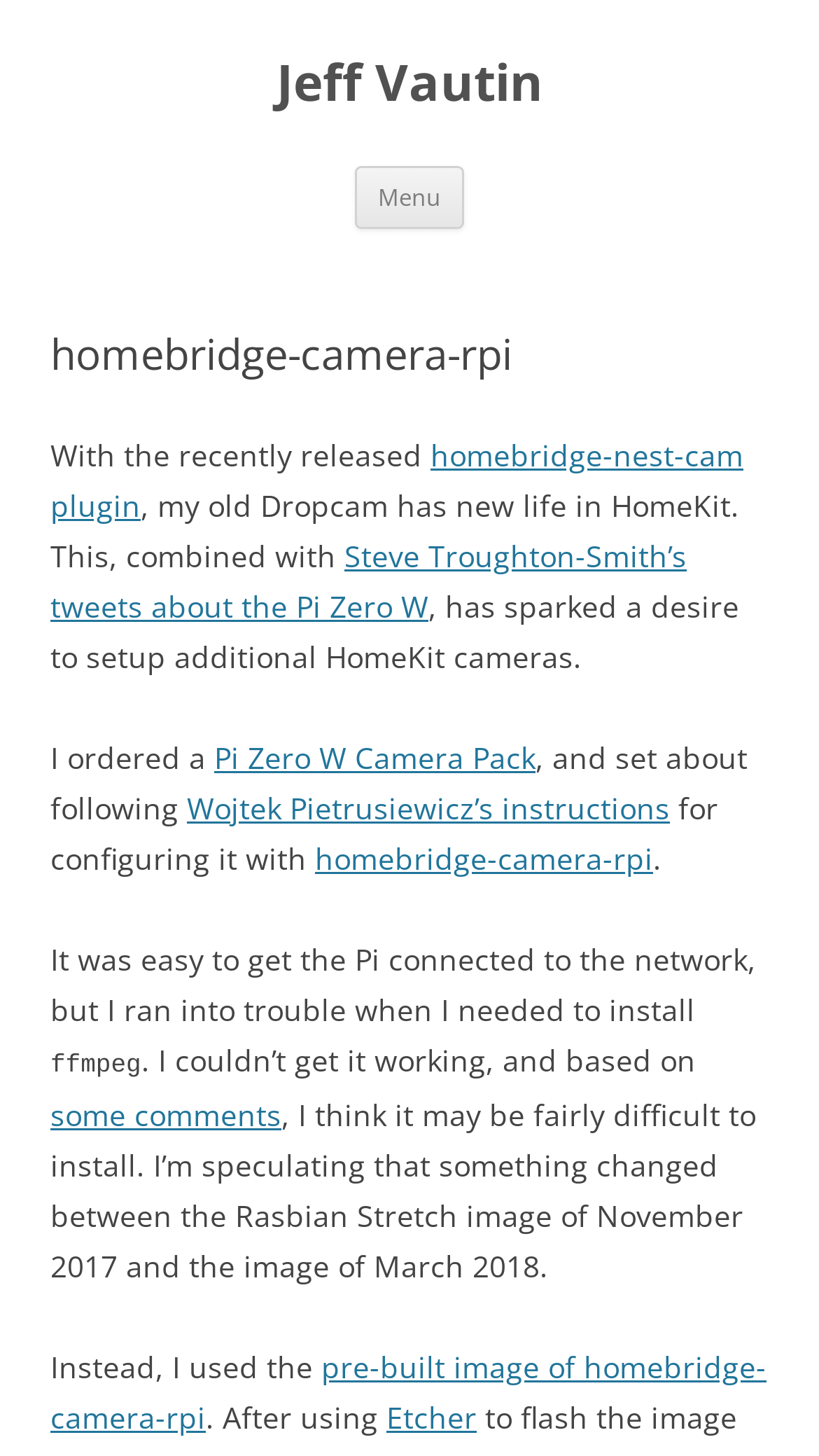What is the plugin mentioned in the text?
Based on the image content, provide your answer in one word or a short phrase.

homebridge-nest-cam